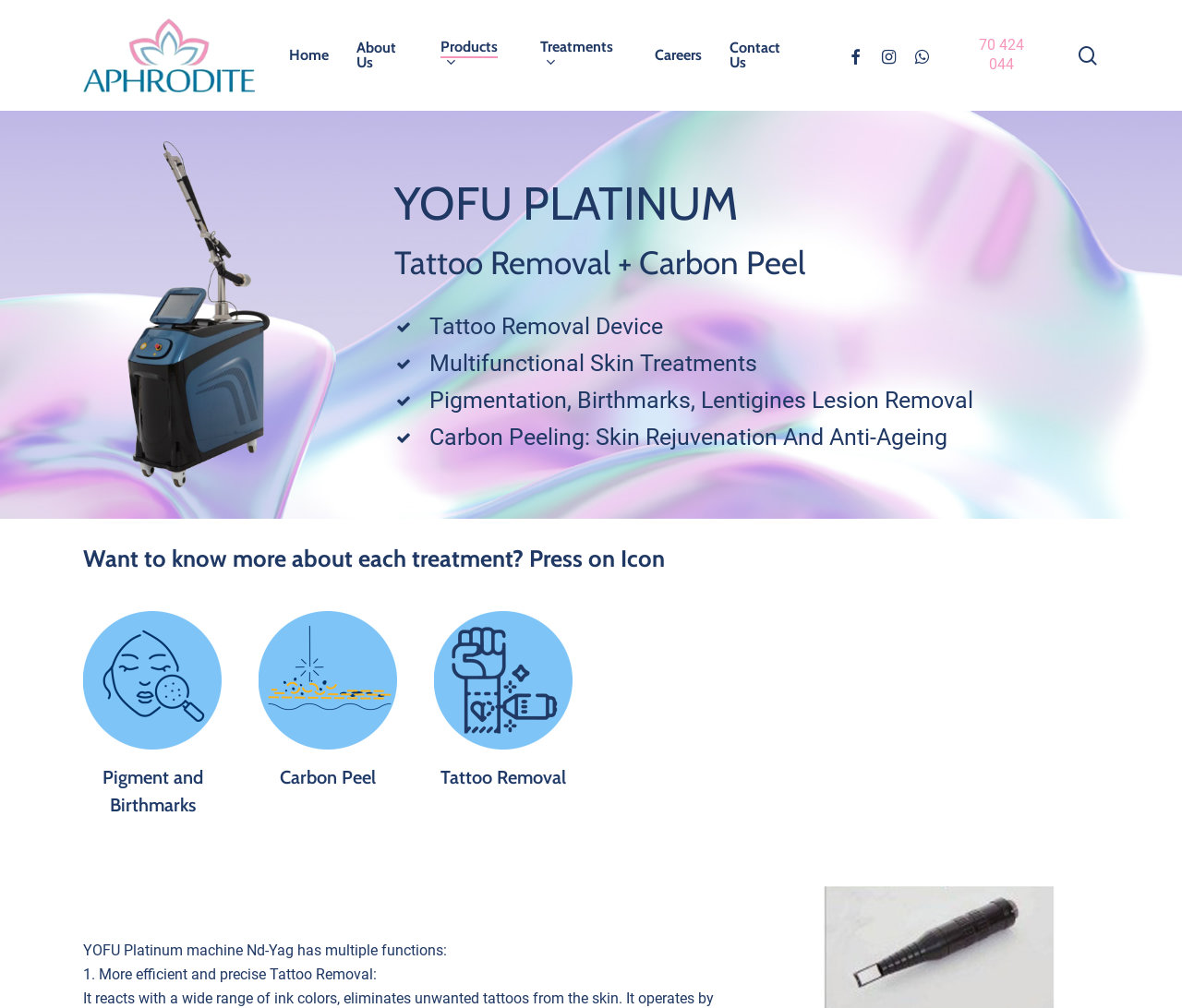Respond to the following question using a concise word or phrase: 
What is the text on the top-left corner of the webpage?

Aphrodite Group